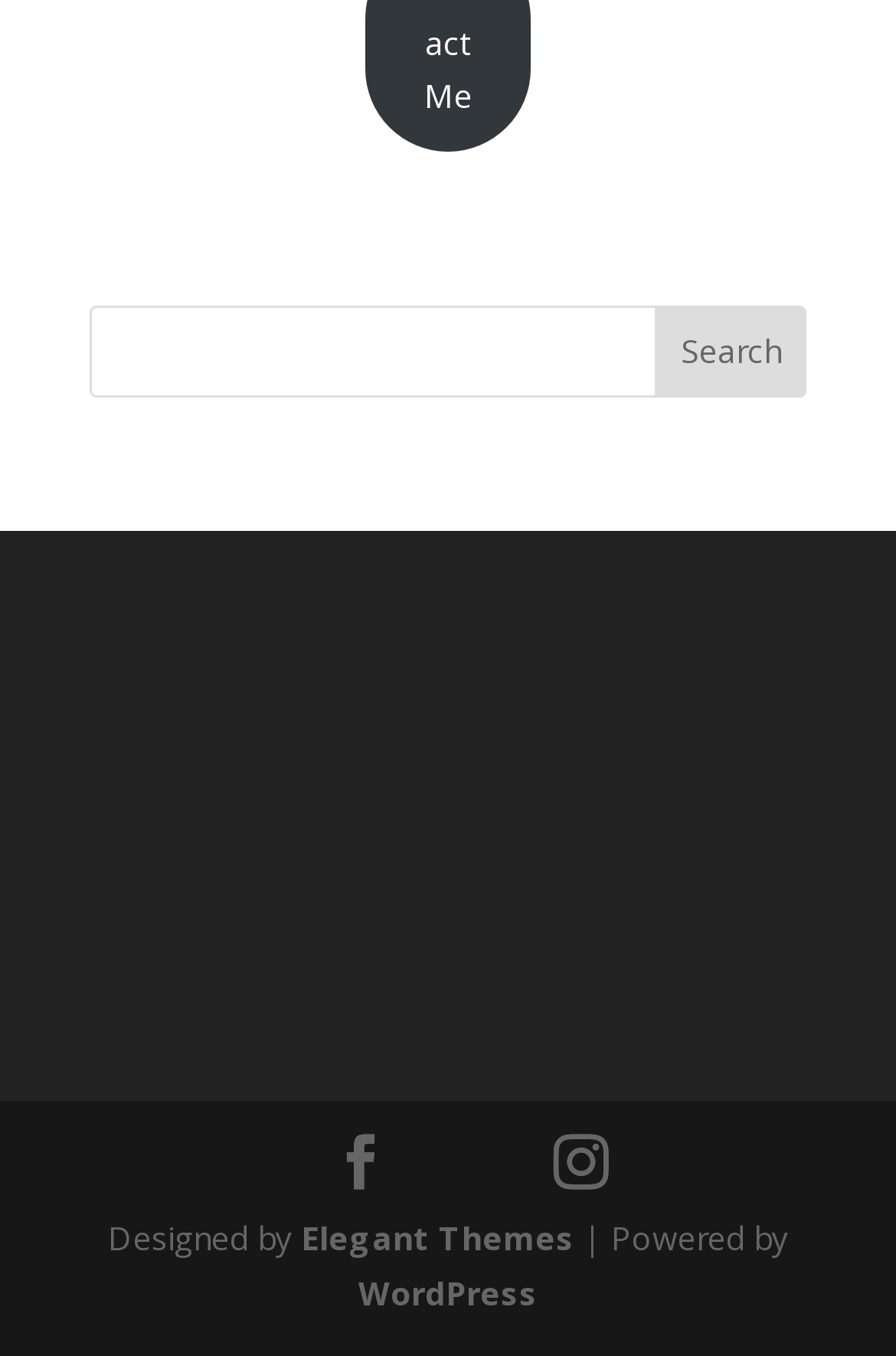Using the description: "Search", identify the bounding box of the corresponding UI element in the screenshot.

[0.732, 0.225, 0.9, 0.293]